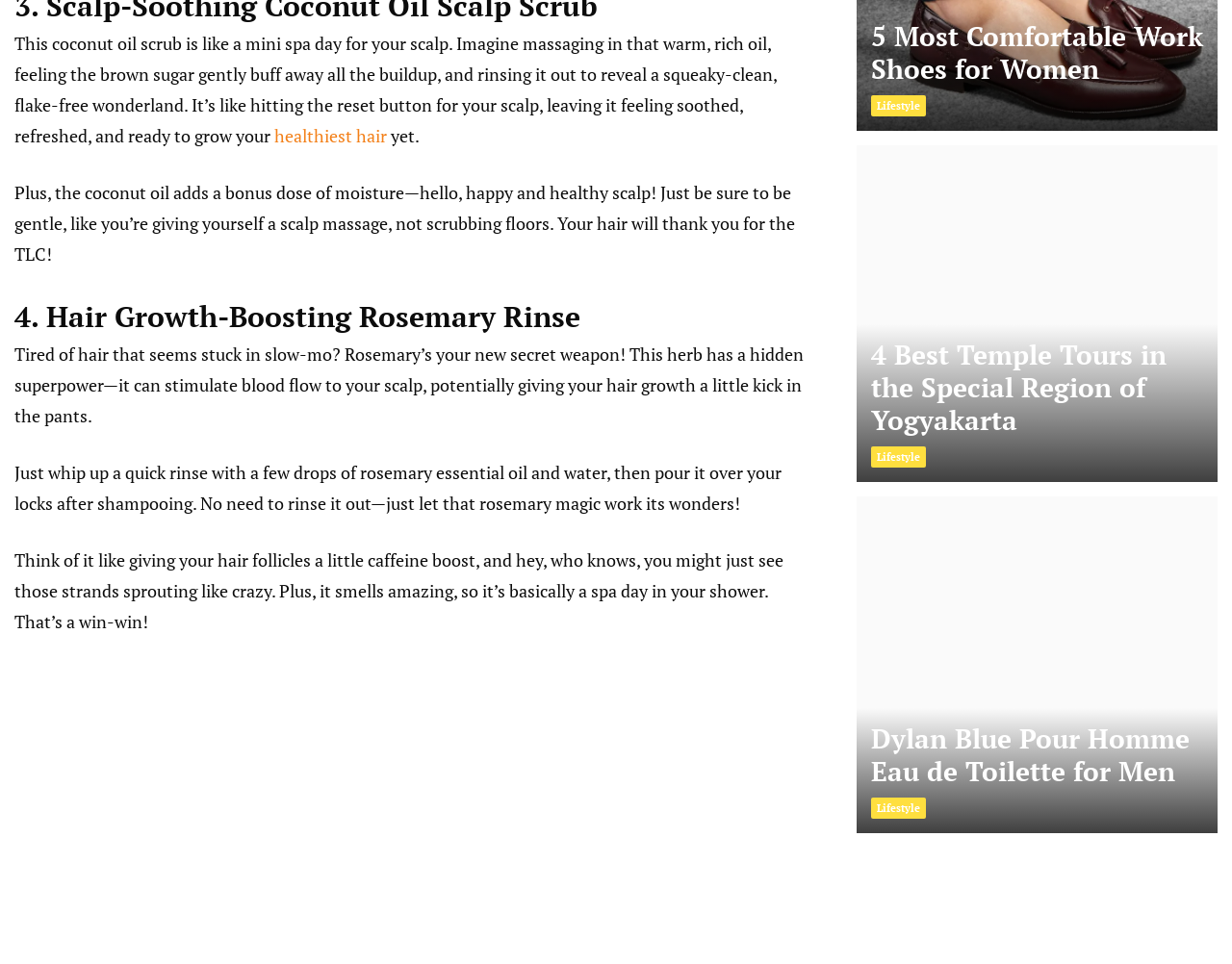Please examine the image and answer the question with a detailed explanation:
How many lifestyle categories are there?

I found three instances of the text 'Lifestyle' on the webpage, each corresponding to a different section or article, so there are three lifestyle categories.